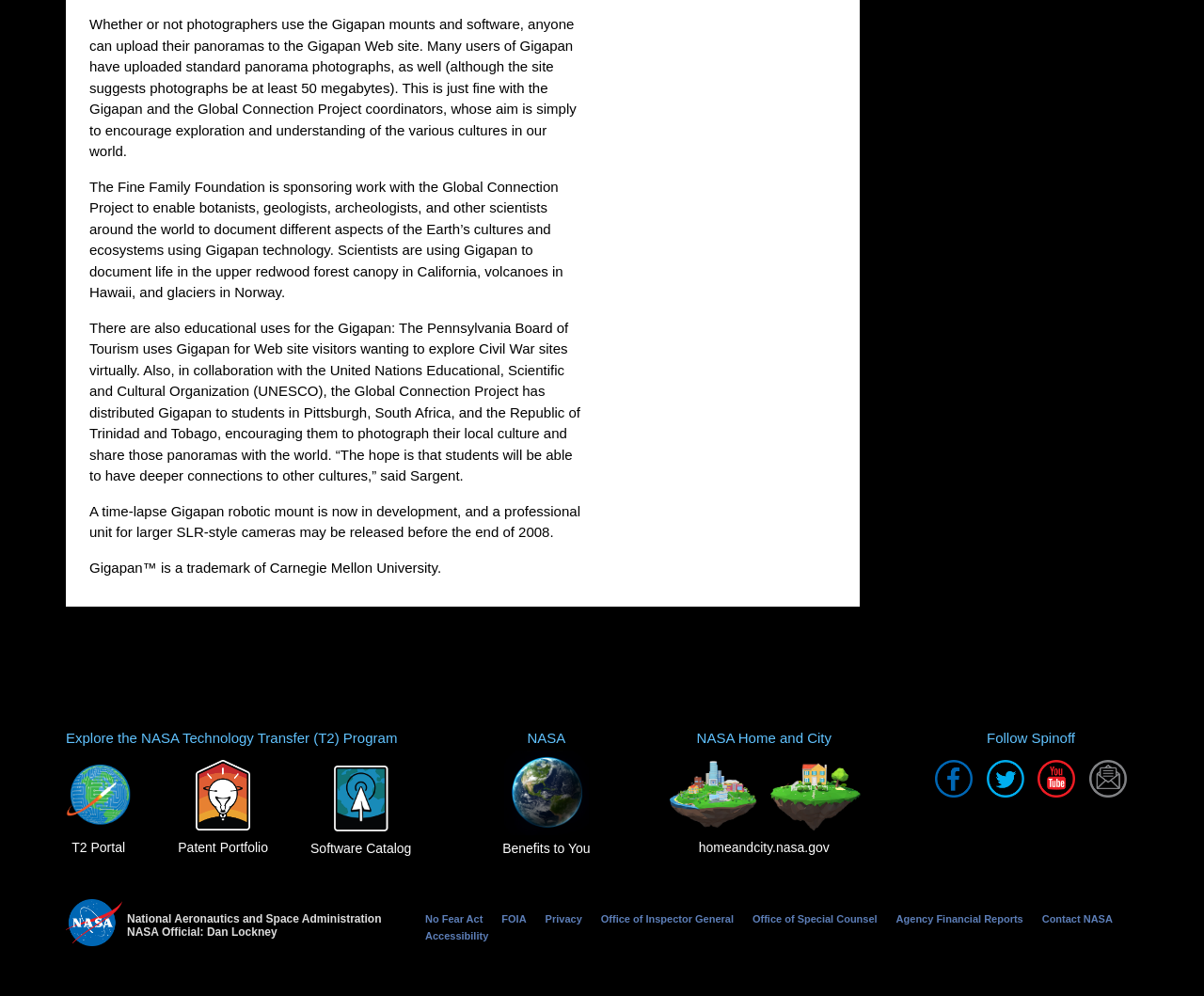Find the bounding box of the UI element described as: "Office of Special Counsel". The bounding box coordinates should be given as four float values between 0 and 1, i.e., [left, top, right, bottom].

[0.625, 0.917, 0.729, 0.929]